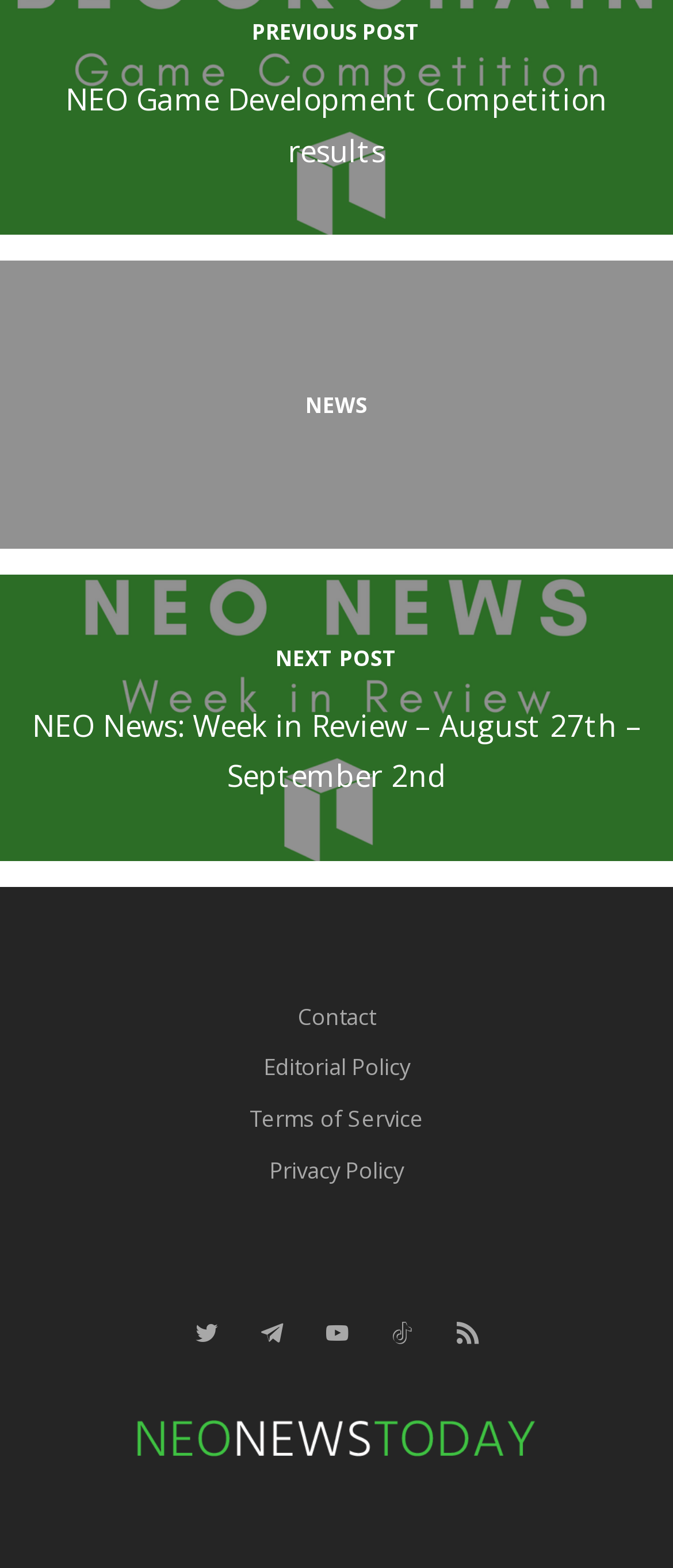Find the bounding box coordinates for the area you need to click to carry out the instruction: "Enter email address". The coordinates should be four float numbers between 0 and 1, indicated as [left, top, right, bottom].

None